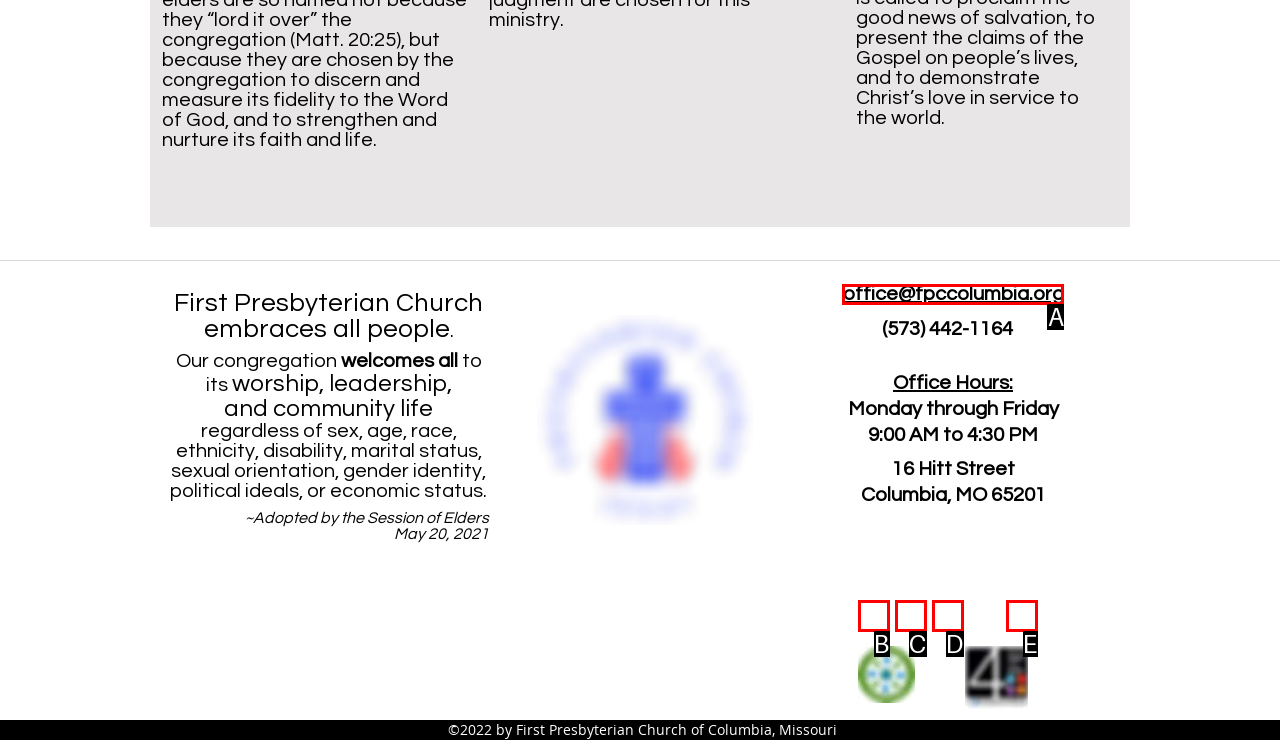Identify the UI element described as: aria-label="Twitter Social Icon"
Answer with the option's letter directly.

C